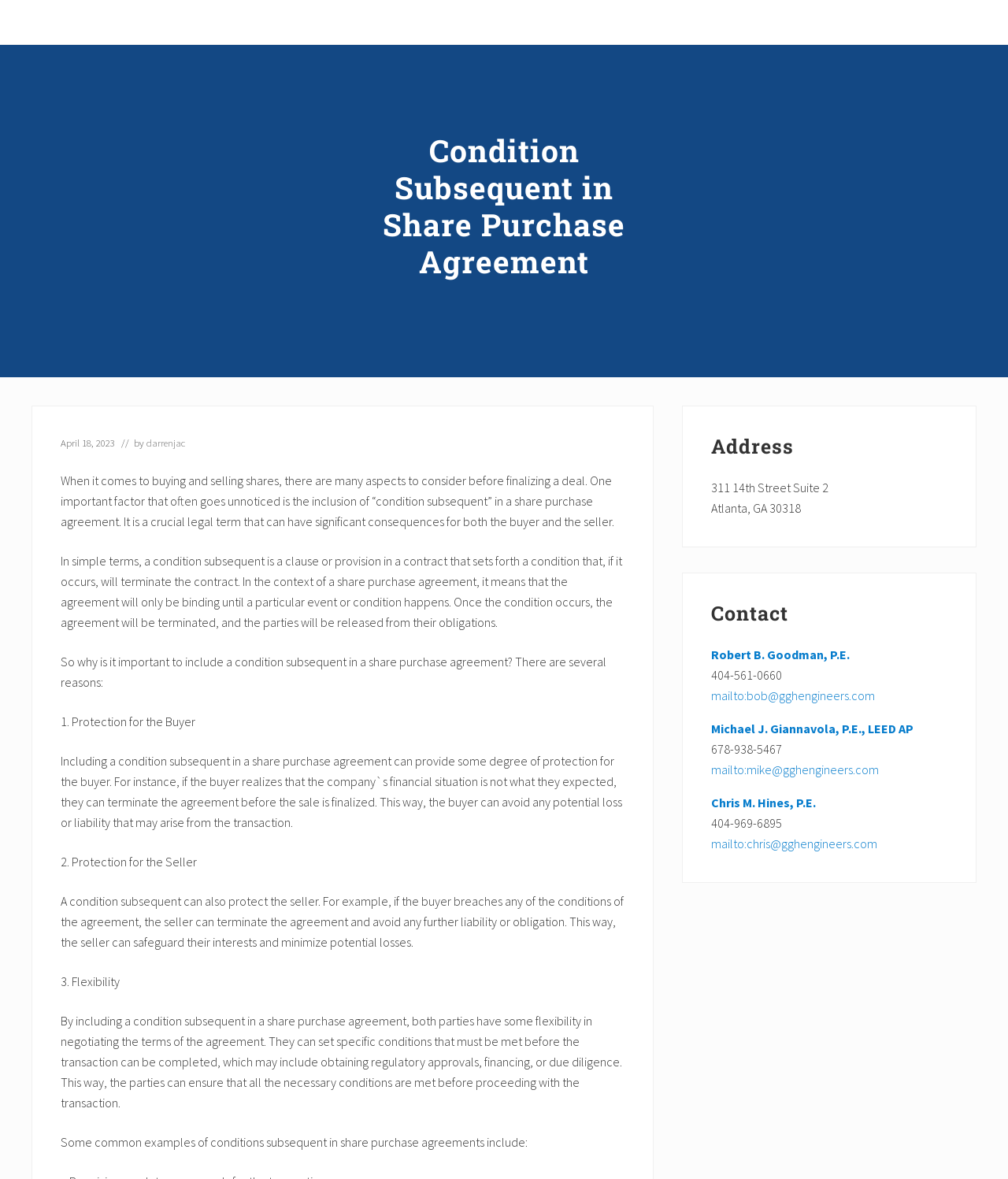Determine the bounding box coordinates for the clickable element to execute this instruction: "Read the article about Condition Subsequent in Share Purchase Agreement". Provide the coordinates as four float numbers between 0 and 1, i.e., [left, top, right, bottom].

[0.344, 0.112, 0.656, 0.238]